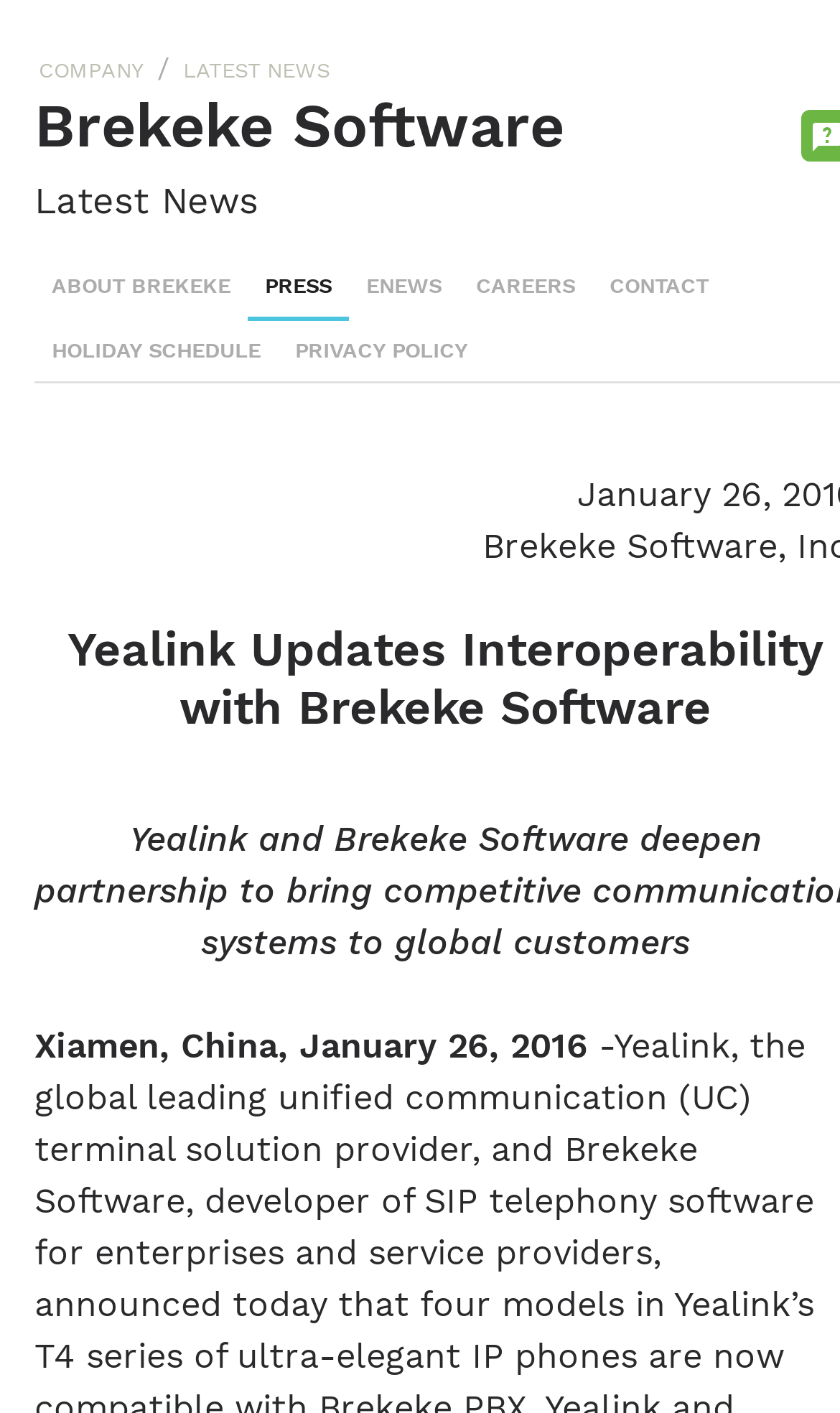Please give a succinct answer to the question in one word or phrase:
What is the location mentioned in the news article?

Xiamen, China